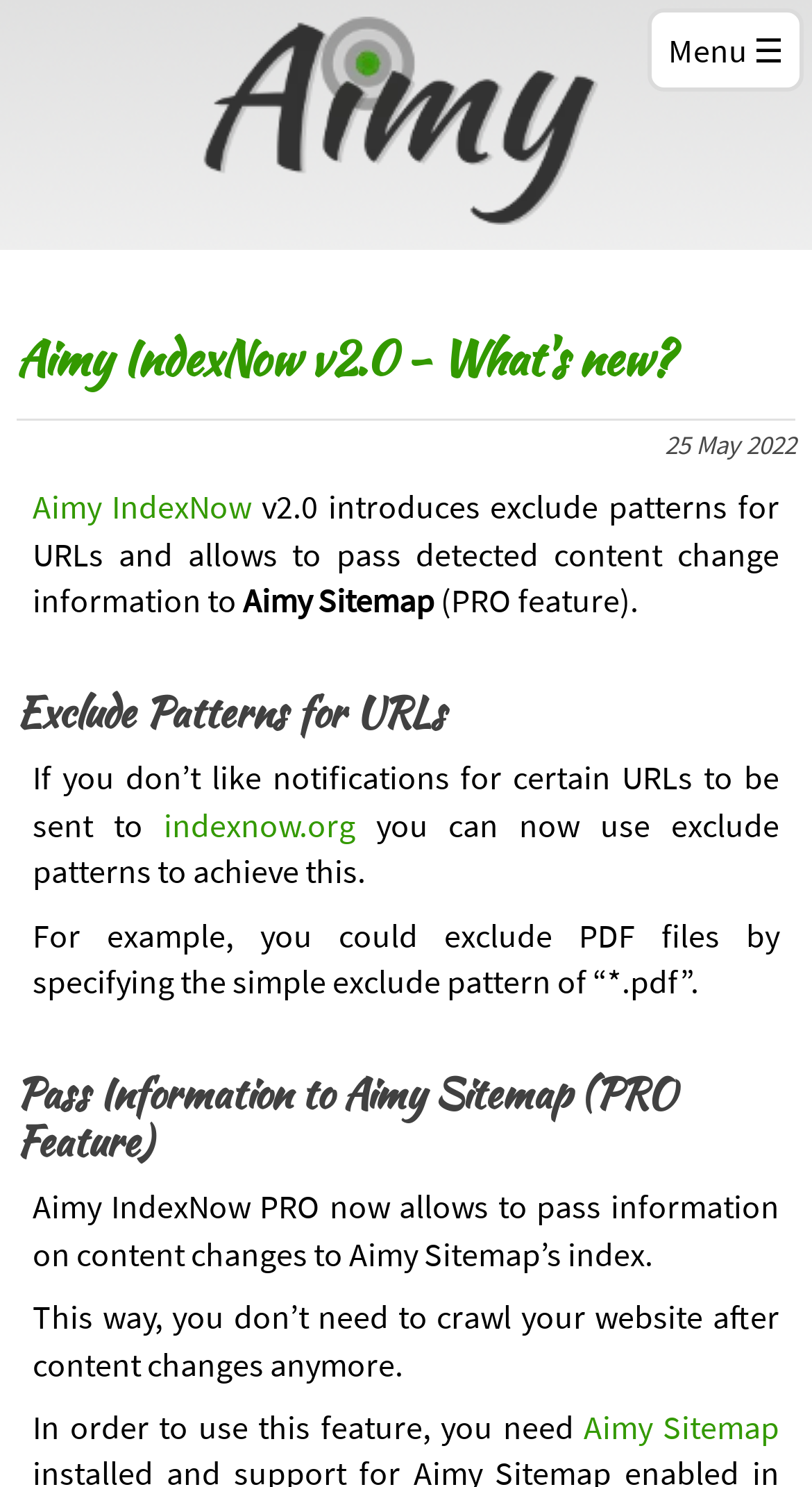Extract the bounding box coordinates of the UI element described by: "Aimy IndexNow". The coordinates should include four float numbers ranging from 0 to 1, e.g., [left, top, right, bottom].

[0.041, 0.327, 0.309, 0.355]